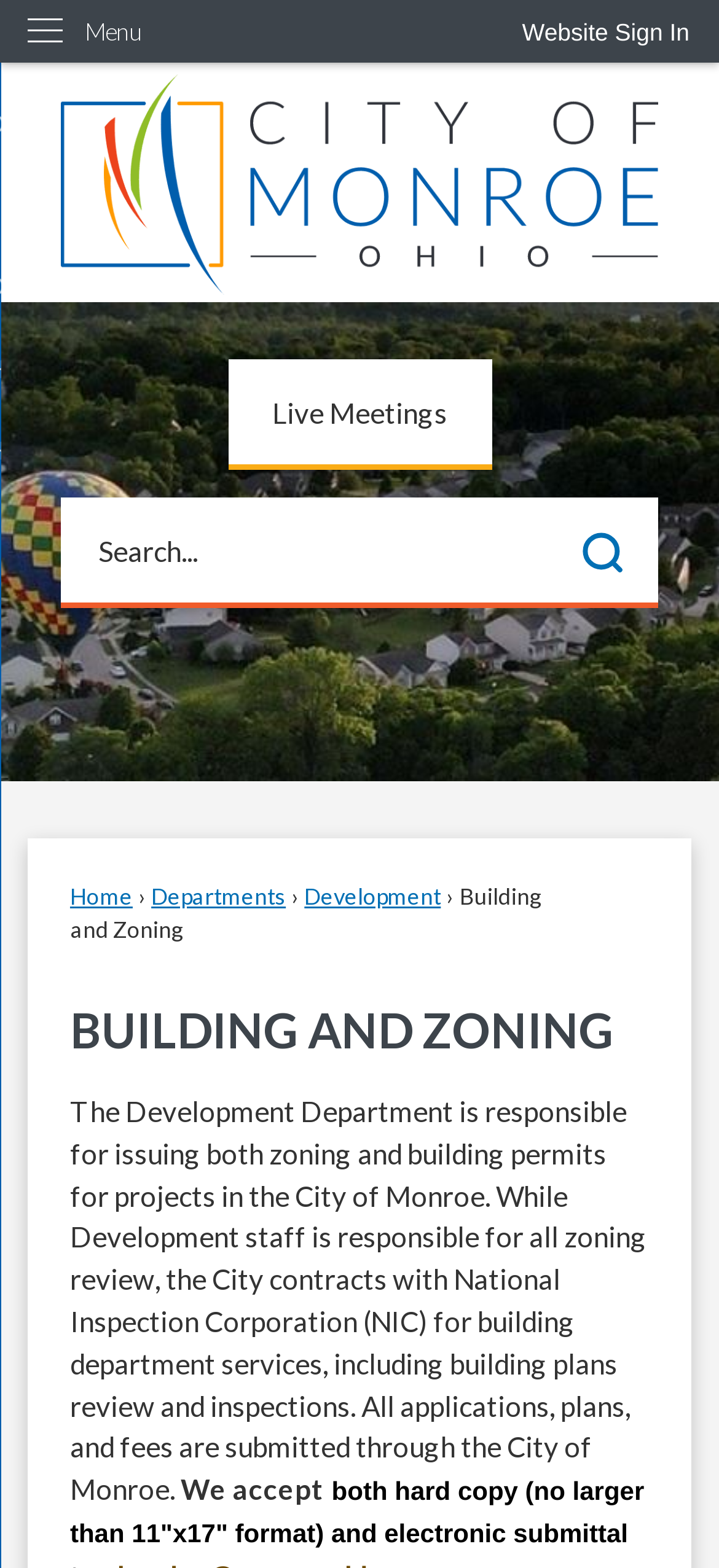Locate the bounding box coordinates of the clickable part needed for the task: "Click the Website Sign In button".

[0.685, 0.0, 1.0, 0.041]